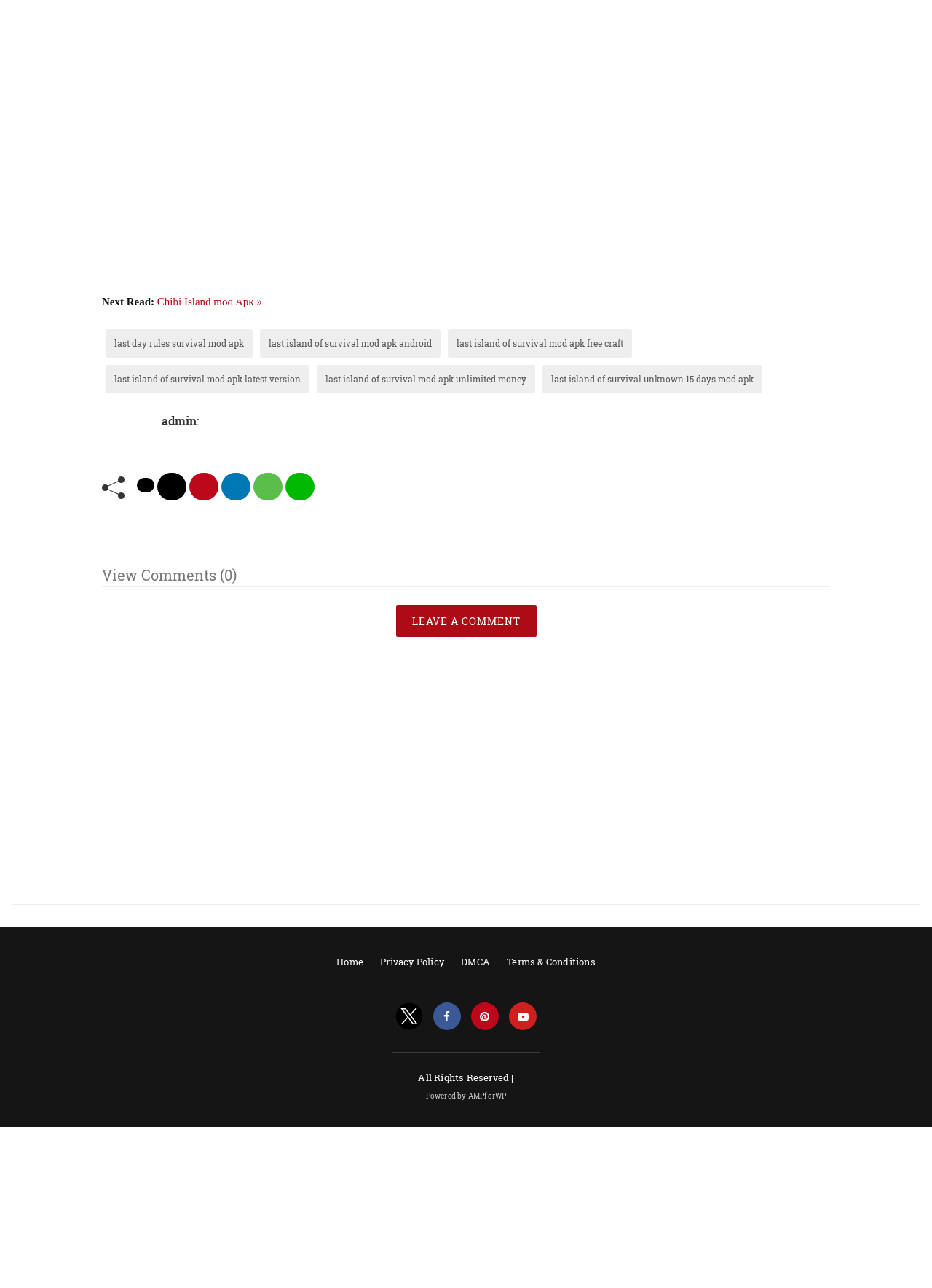Please provide the bounding box coordinates for the element that needs to be clicked to perform the instruction: "Change language". The coordinates must consist of four float numbers between 0 and 1, formatted as [left, top, right, bottom].

None